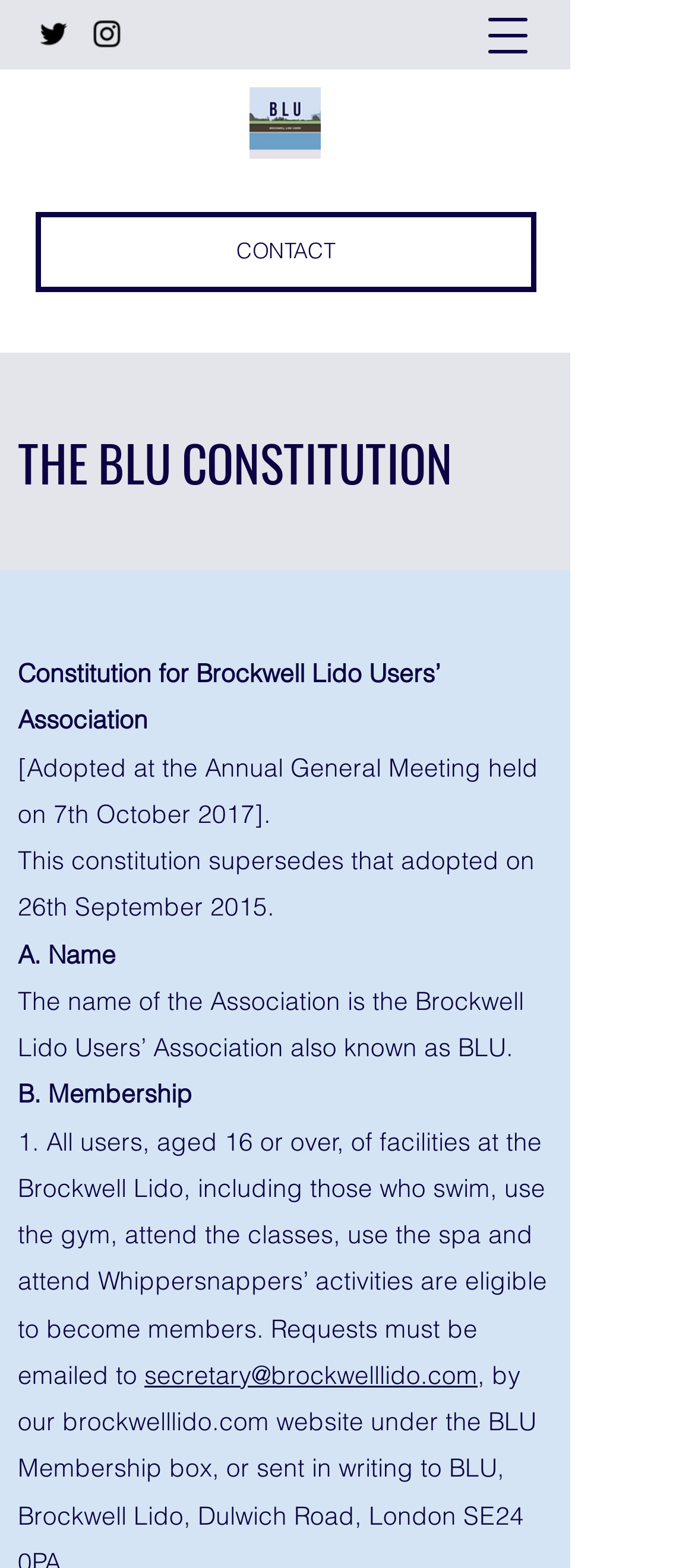Describe all the key features and sections of the webpage thoroughly.

The webpage is about the constitution of the Brockwell Lido Users' Association (BLU). At the top right corner, there is a button to open a navigation menu. Below it, there is a social bar with links to Twitter and Instagram, each accompanied by their respective icons. 

To the right of the social bar, the BLU logo is displayed. On the top left, there is a link to the contact page. 

The main content of the webpage is divided into sections, each with a heading. The first heading reads "THE BLU CONSTITUTION", followed by a subtitle "Constitution for Brockwell Lido Users’ Association". The next heading indicates that the constitution was adopted at the Annual General Meeting held on 7th October 2017, and it supersedes the previous one adopted on 26th September 2015. 

The subsequent sections are labeled "A. Name", "B. Membership", and so on. Under the "B. Membership" section, there are links to the secretary's email address and the email address @brockwelllido.com.